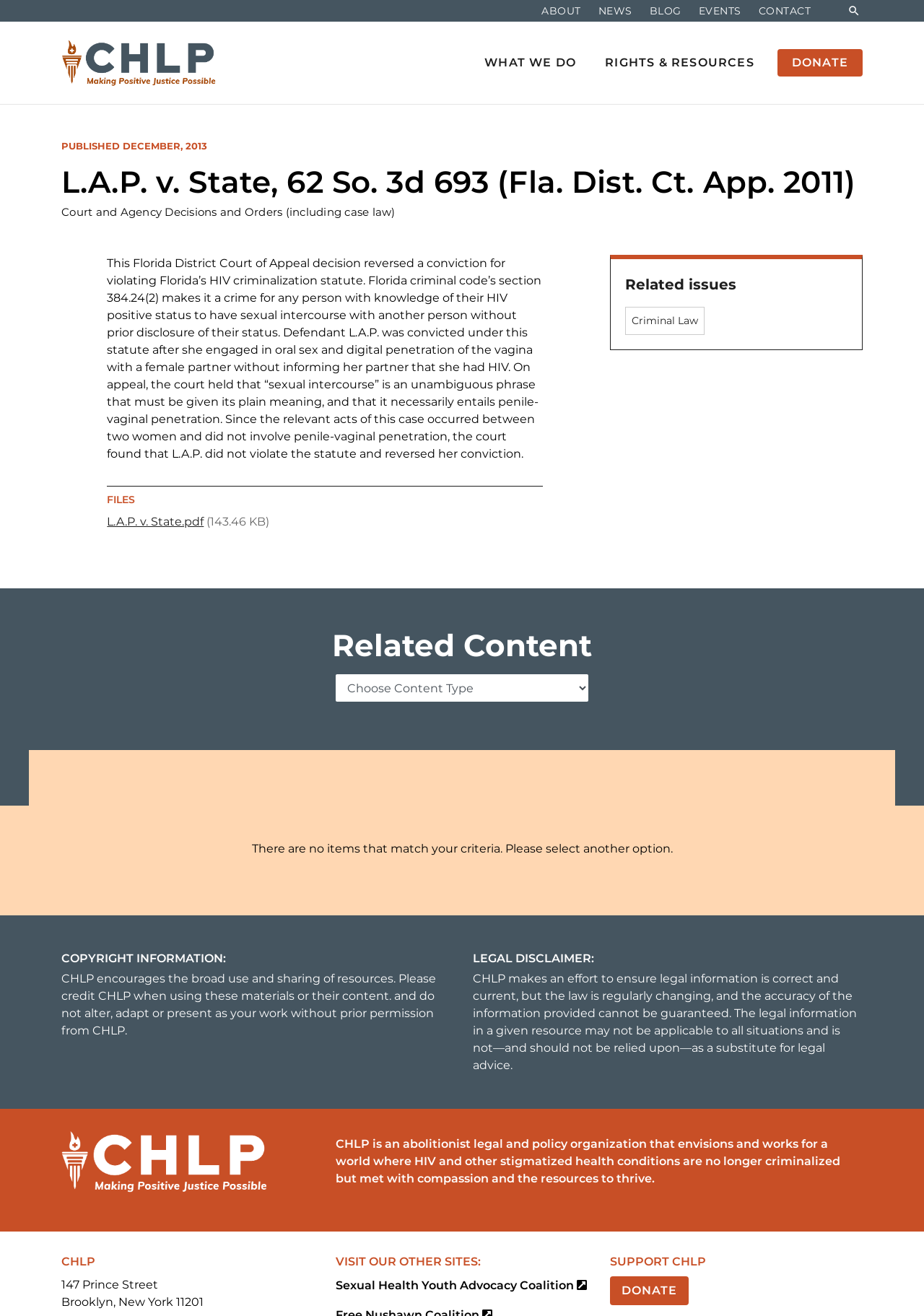Provide the bounding box coordinates of the UI element that matches the description: "Criminal Law".

[0.677, 0.233, 0.762, 0.255]